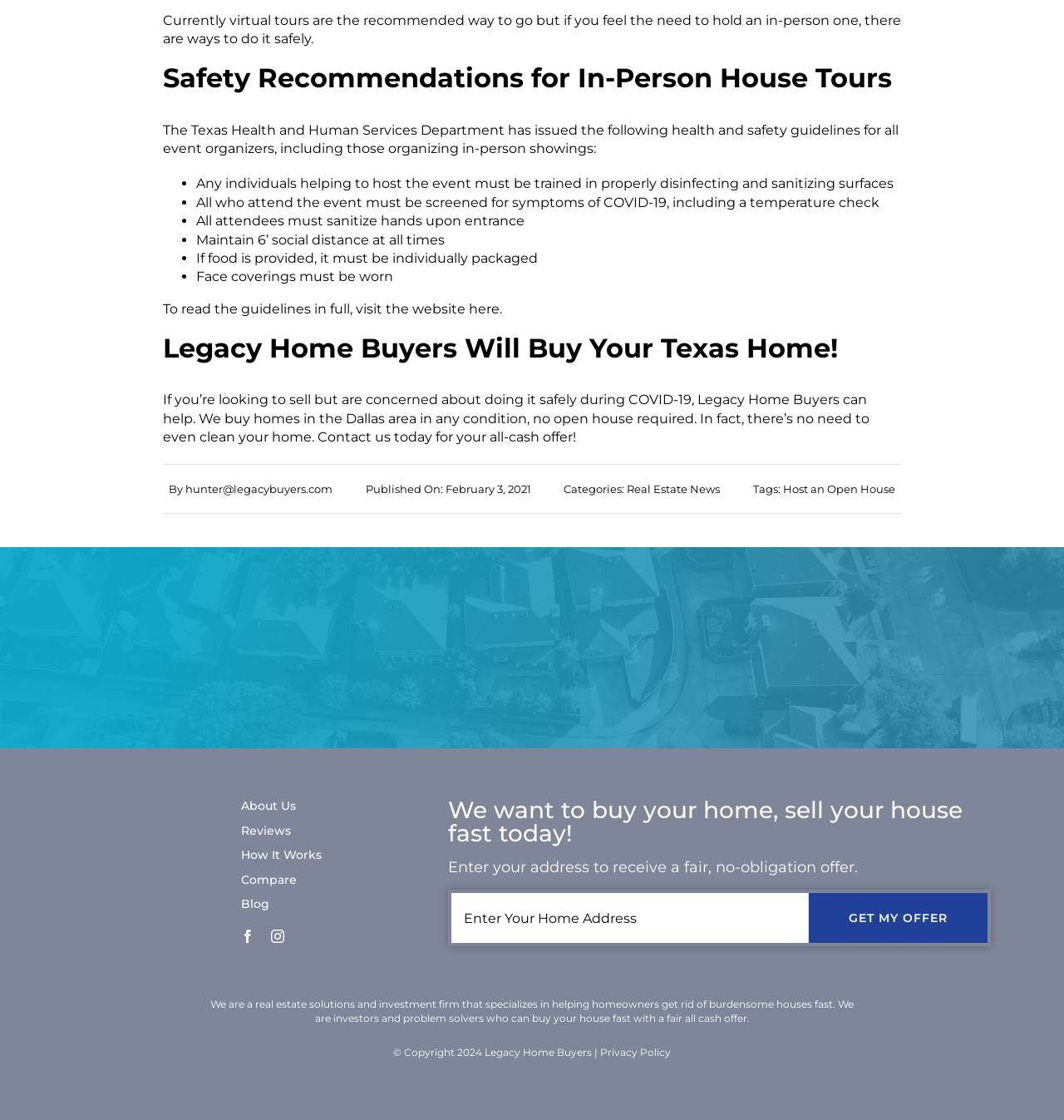Locate the UI element described by Compare in the provided webpage screenshot. Return the bounding box coordinates in the format (top-left x, top-left y, bottom-right x, bottom-right y), ensuring all values are between 0 and 1.

[0.226, 0.779, 0.384, 0.793]